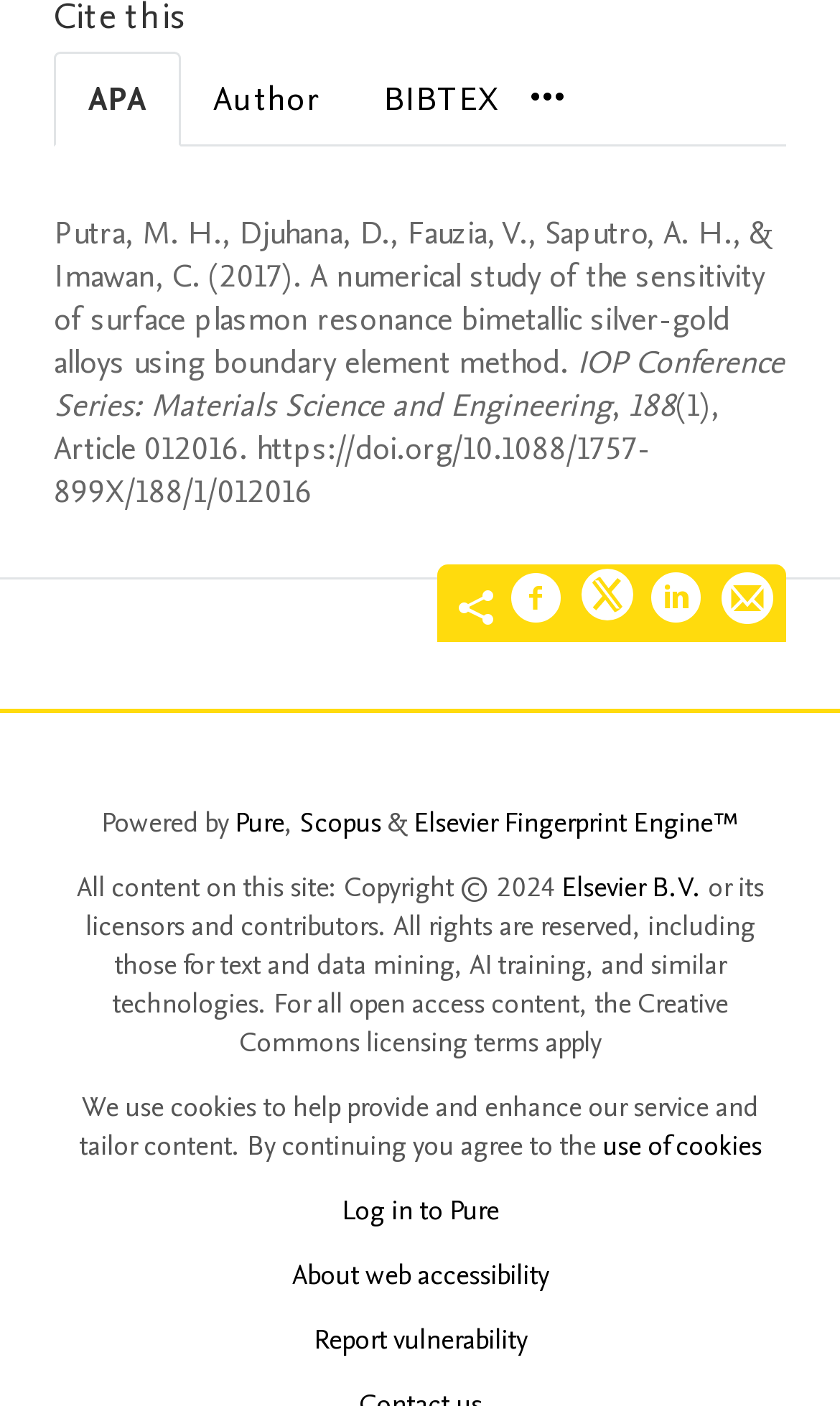Identify the bounding box for the UI element specified in this description: "Log in to Pure". The coordinates must be four float numbers between 0 and 1, formatted as [left, top, right, bottom].

[0.406, 0.847, 0.594, 0.874]